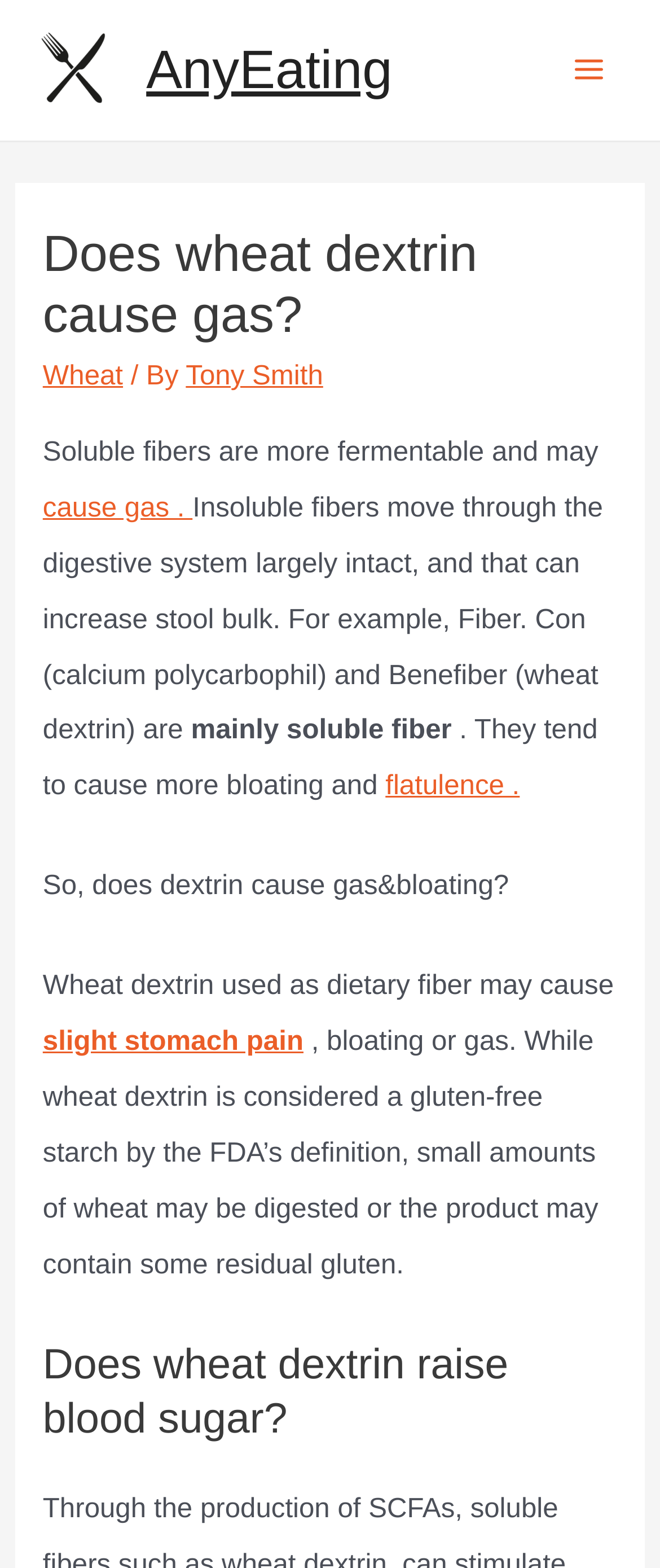Determine the bounding box coordinates of the clickable area required to perform the following instruction: "Learn about 'flatulence'". The coordinates should be represented as four float numbers between 0 and 1: [left, top, right, bottom].

[0.584, 0.492, 0.787, 0.511]